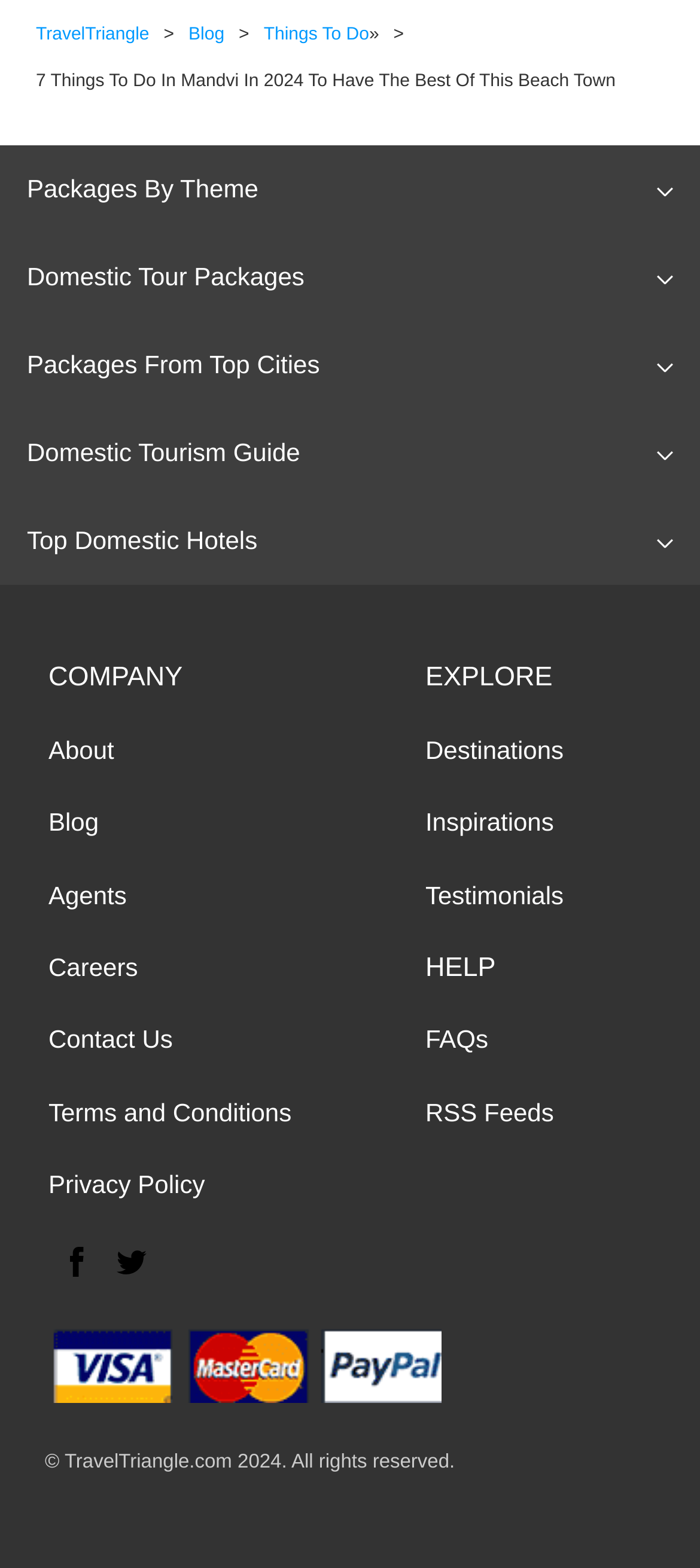Can you specify the bounding box coordinates of the area that needs to be clicked to fulfill the following instruction: "View Destinations"?

[0.608, 0.469, 0.805, 0.487]